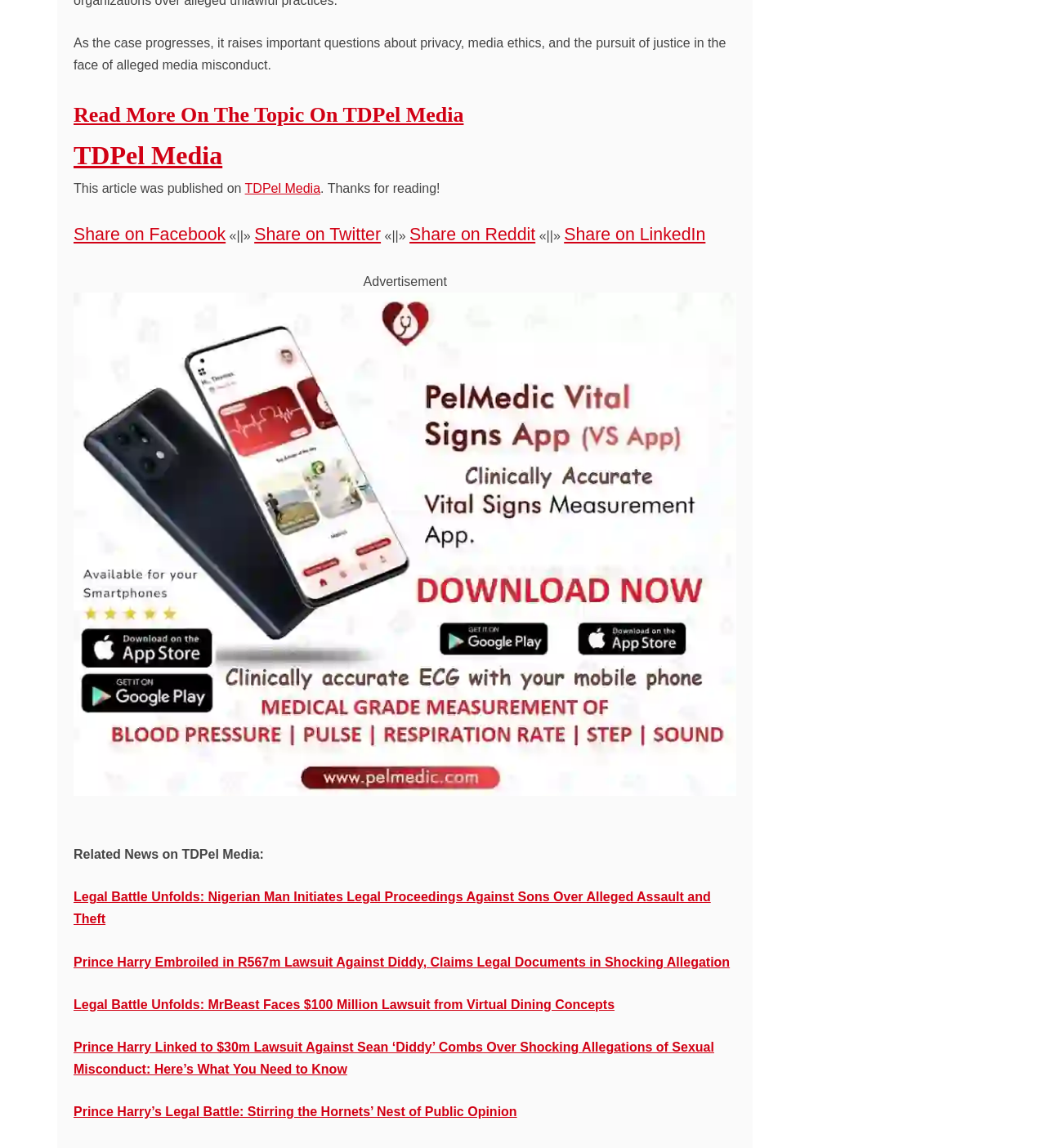Identify the bounding box coordinates of the region that needs to be clicked to carry out this instruction: "Read related news on Legal Battle Unfolds". Provide these coordinates as four float numbers ranging from 0 to 1, i.e., [left, top, right, bottom].

[0.07, 0.775, 0.679, 0.807]